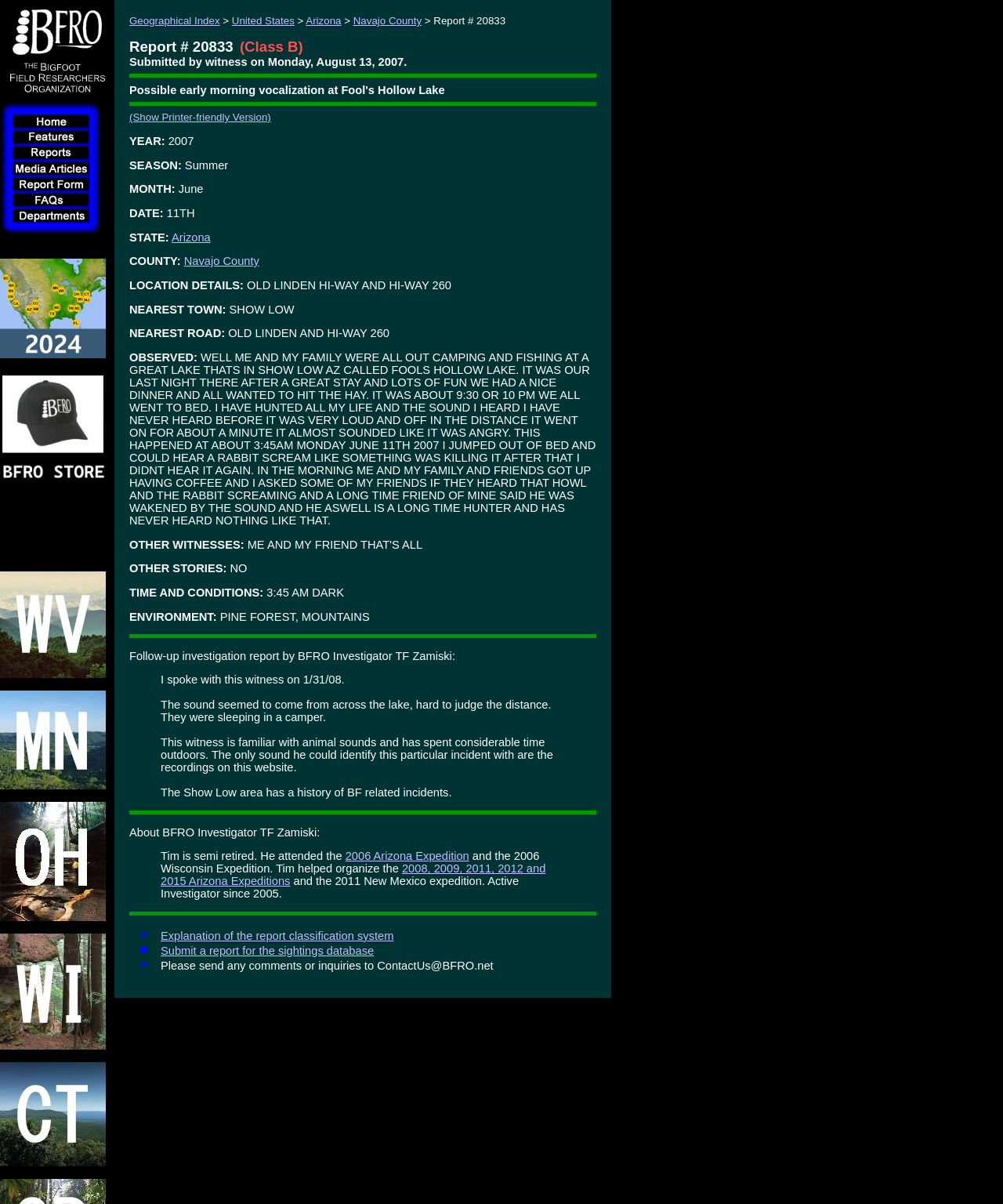Locate the bounding box coordinates of the element I should click to achieve the following instruction: "Go to Geographical Index".

[0.129, 0.012, 0.219, 0.022]